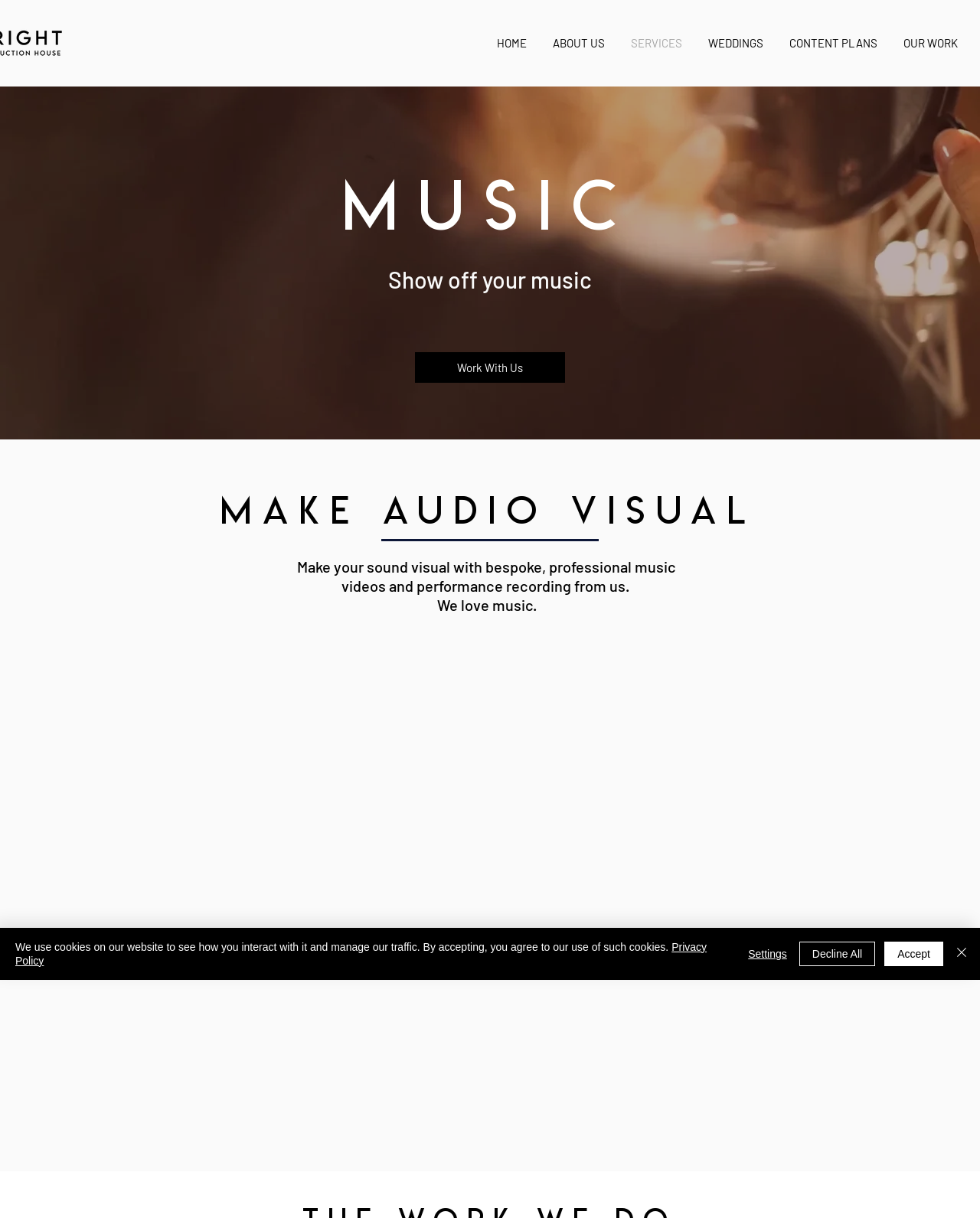Observe the image and answer the following question in detail: What can musicians do on this website?

The link 'Work With Us' and the heading 'Show off your music' imply that musicians can collaborate with the production house to create music videos and live performance videos.